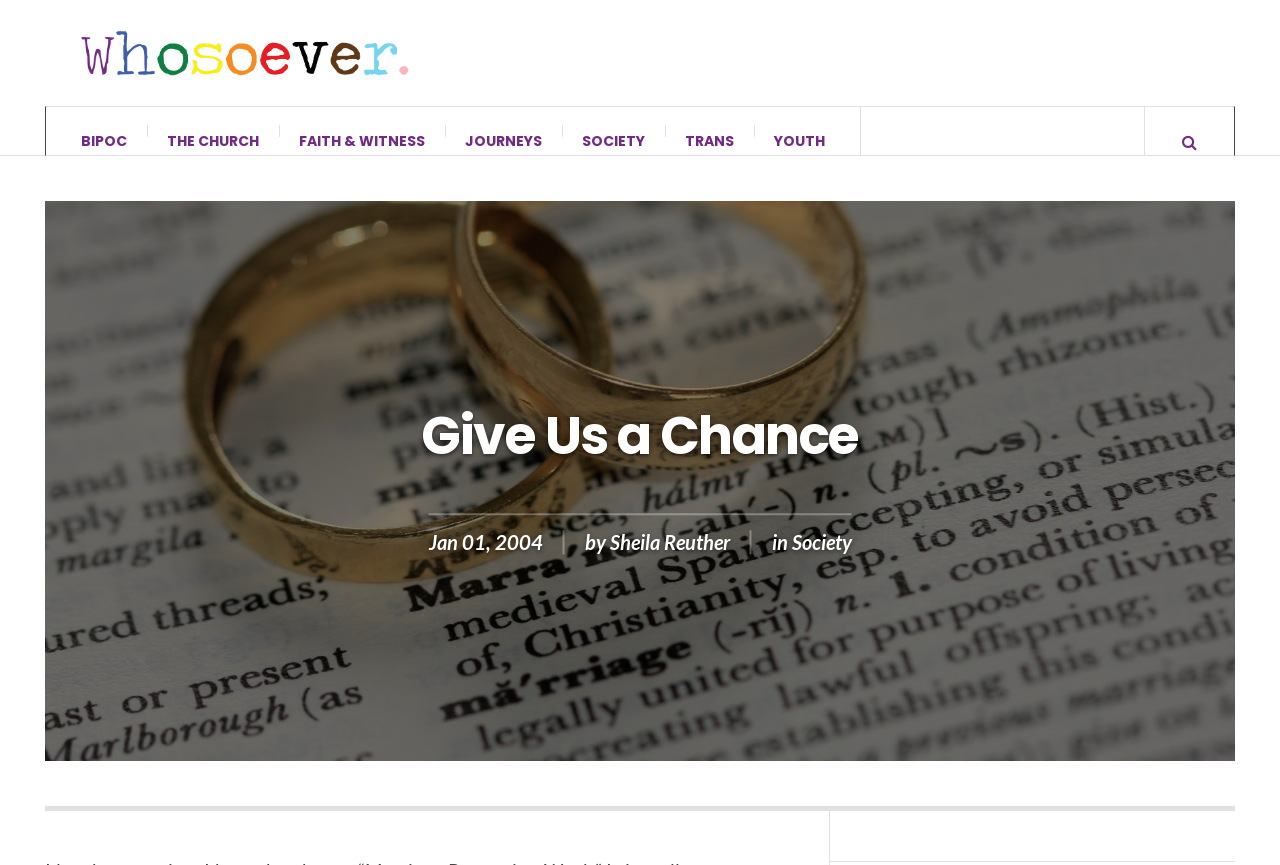Could you find the bounding box coordinates of the clickable area to complete this instruction: "check the article by Sheila Reuther"?

[0.476, 0.635, 0.57, 0.663]